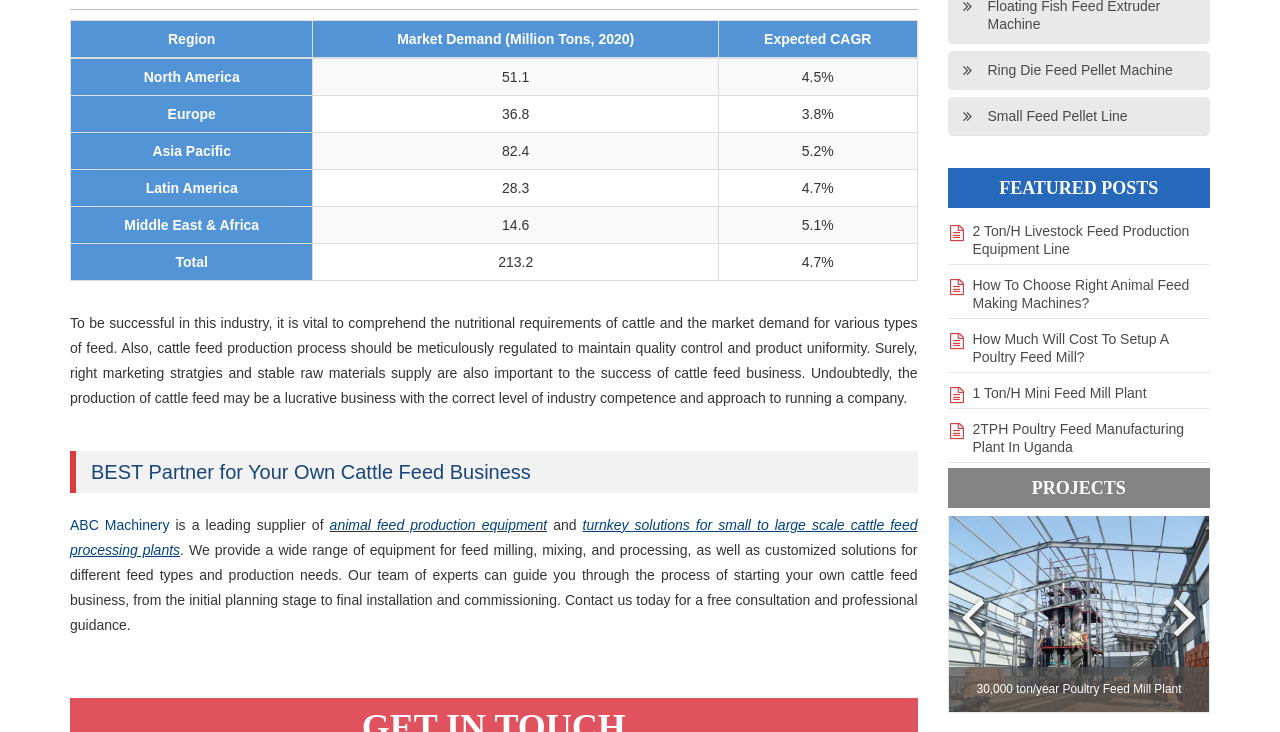Give a concise answer using only one word or phrase for this question:
What is the purpose of the company mentioned on the webpage?

To provide cattle feed business solutions